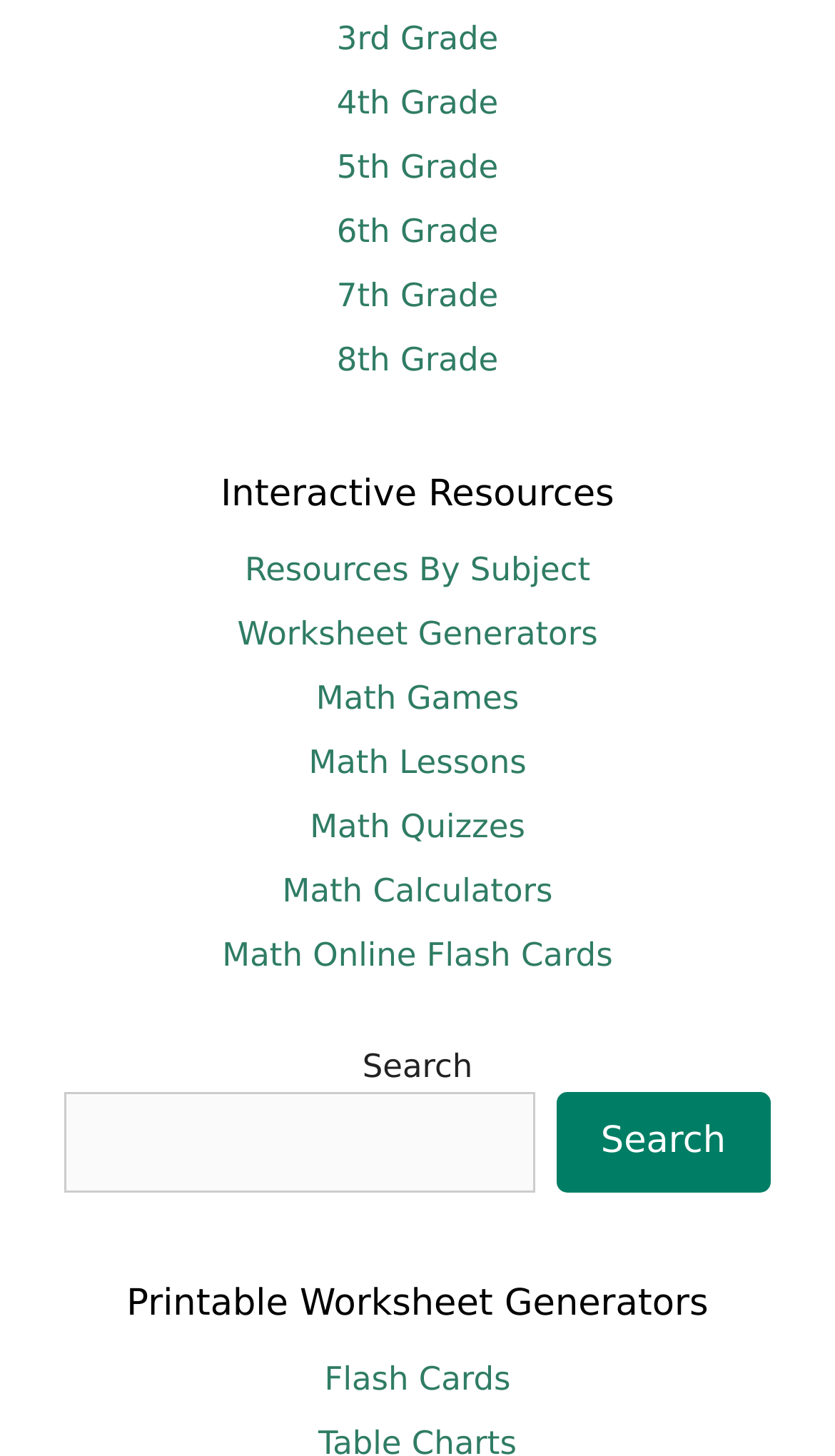What is the last link listed under 'Printable Worksheet Generators'?
Based on the screenshot, provide a one-word or short-phrase response.

Flash Cards